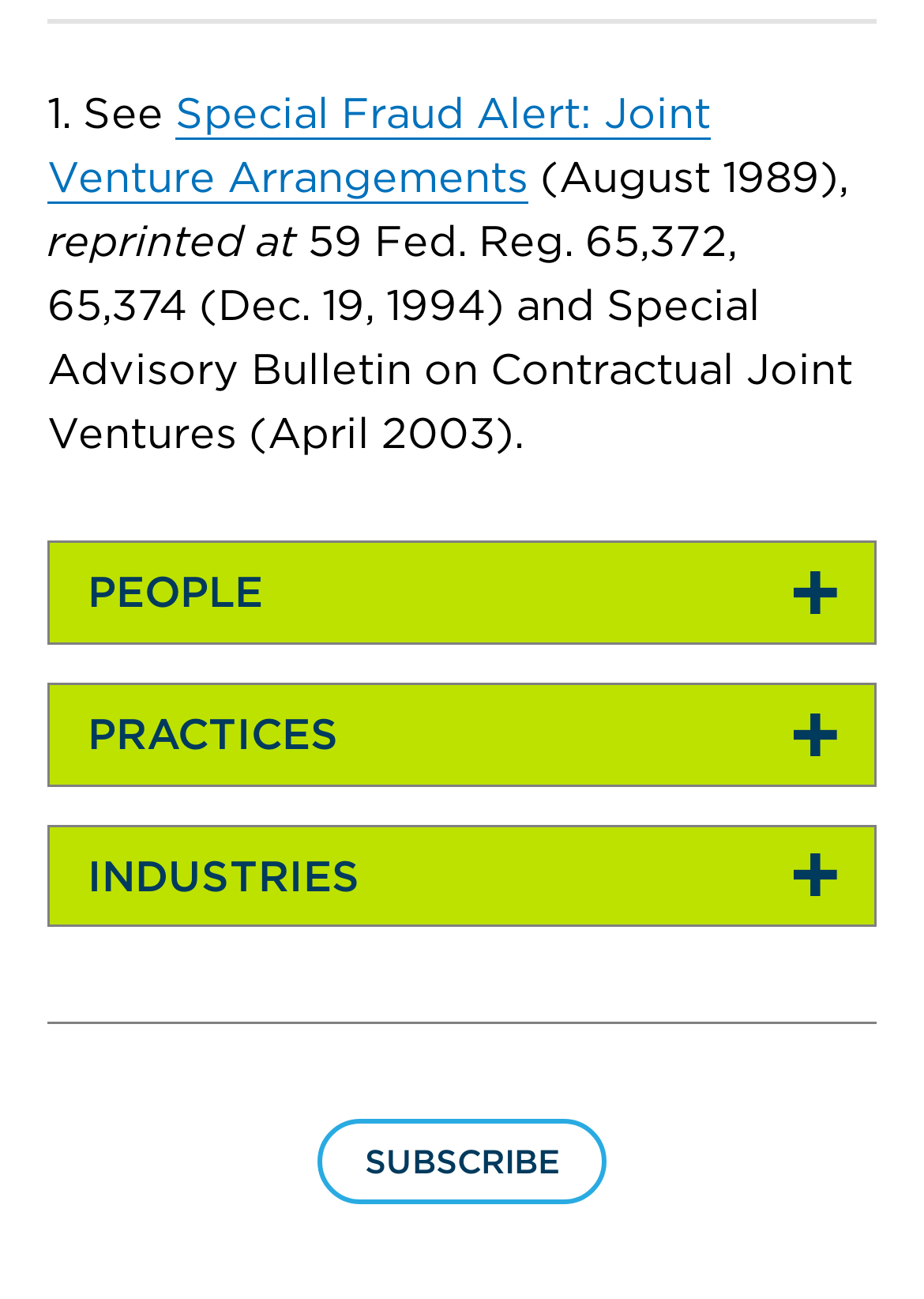Provide the bounding box coordinates of the HTML element this sentence describes: "Subscribe".

[0.344, 0.862, 0.656, 0.928]